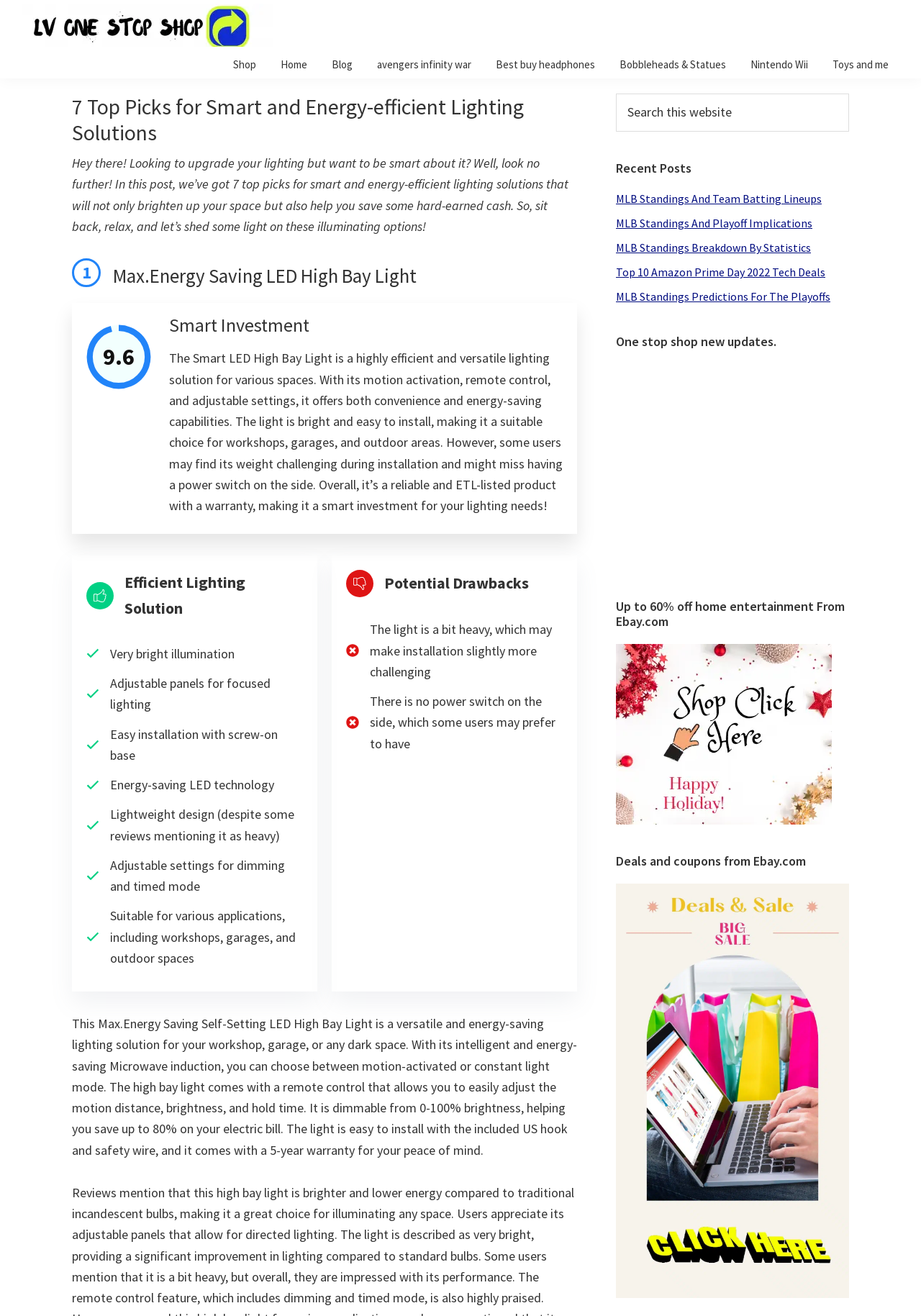Please identify the bounding box coordinates for the region that you need to click to follow this instruction: "Read the '7 Top Picks for Smart and Energy-efficient Lighting Solutions' article".

[0.078, 0.071, 0.627, 0.11]